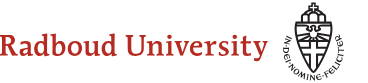Explain all the elements you observe in the image.

The image features the logo of Radboud University, presented in a combination of stylized text and a distinctive emblem. The name "Radboud University" is displayed prominently in a bold, red font, conveying a sense of prestige and academic excellence. Adjacent to the text is the university's emblem, which includes a crowned figure and a shield-like design. The emblem is rendered in a more subdued, monochromatic style, emphasizing traditional values and heritage. This image is associated with the university's eligibility check section, providing prospective students with insights into their admissions possibilities.